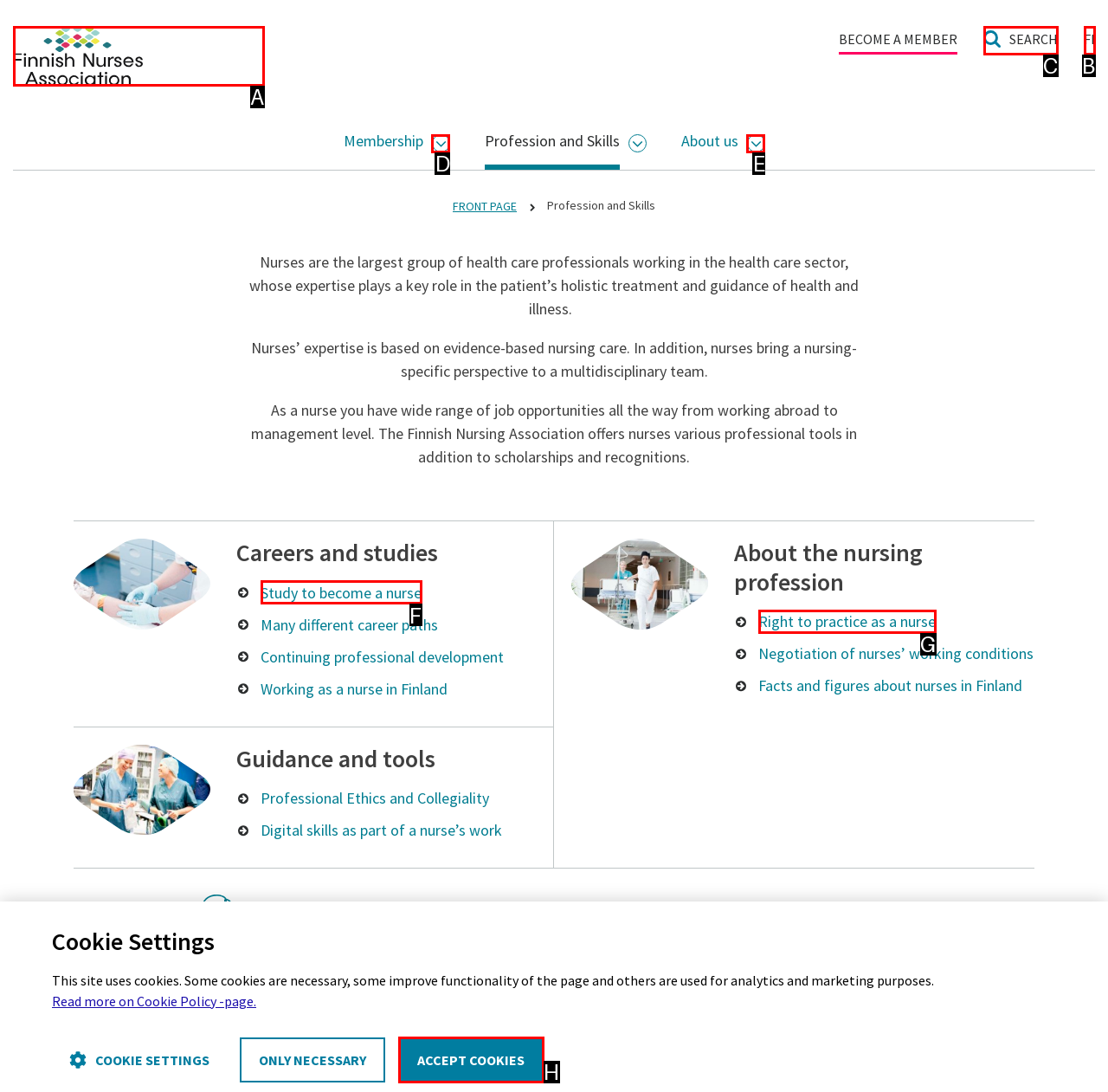Tell me which option I should click to complete the following task: Search
Answer with the option's letter from the given choices directly.

C